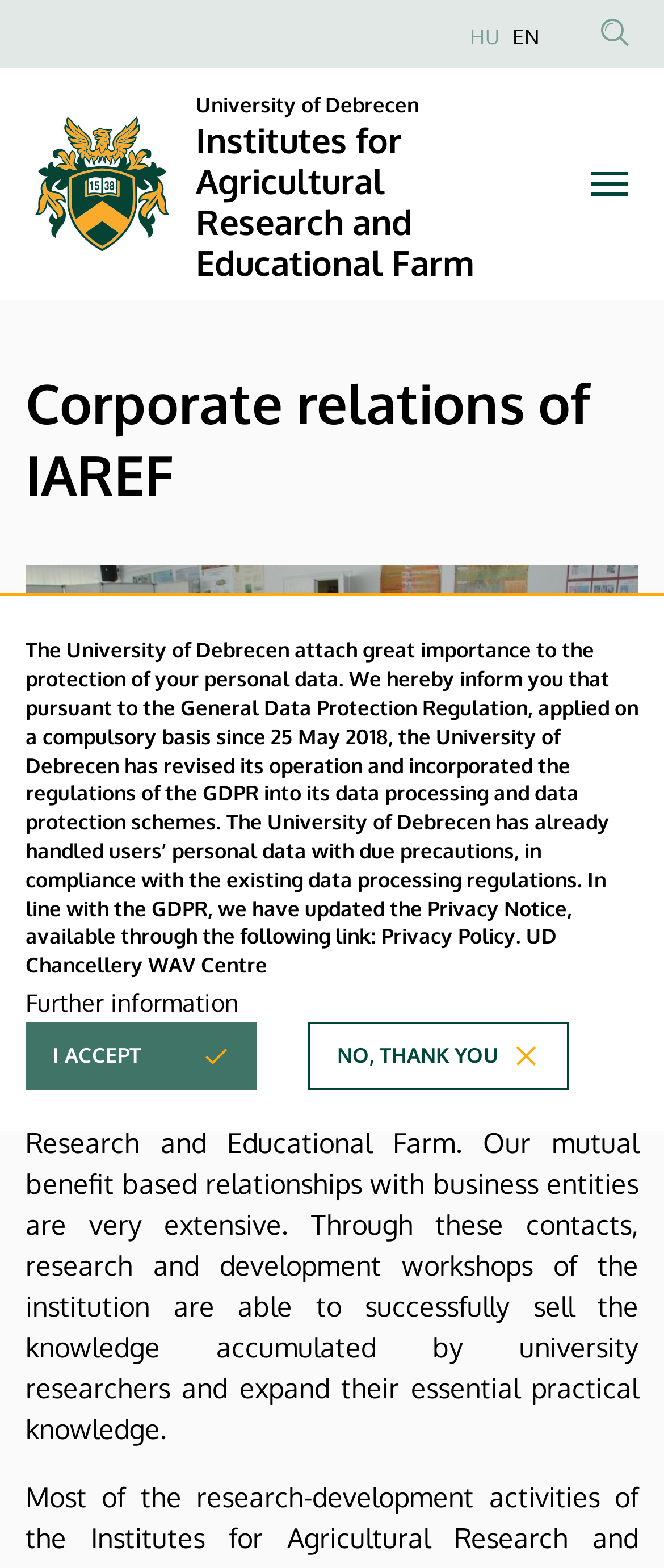Please find and give the text of the main heading on the webpage.

Corporate relations of IAREF | Institutes for Agricultural Research and Educational Farm